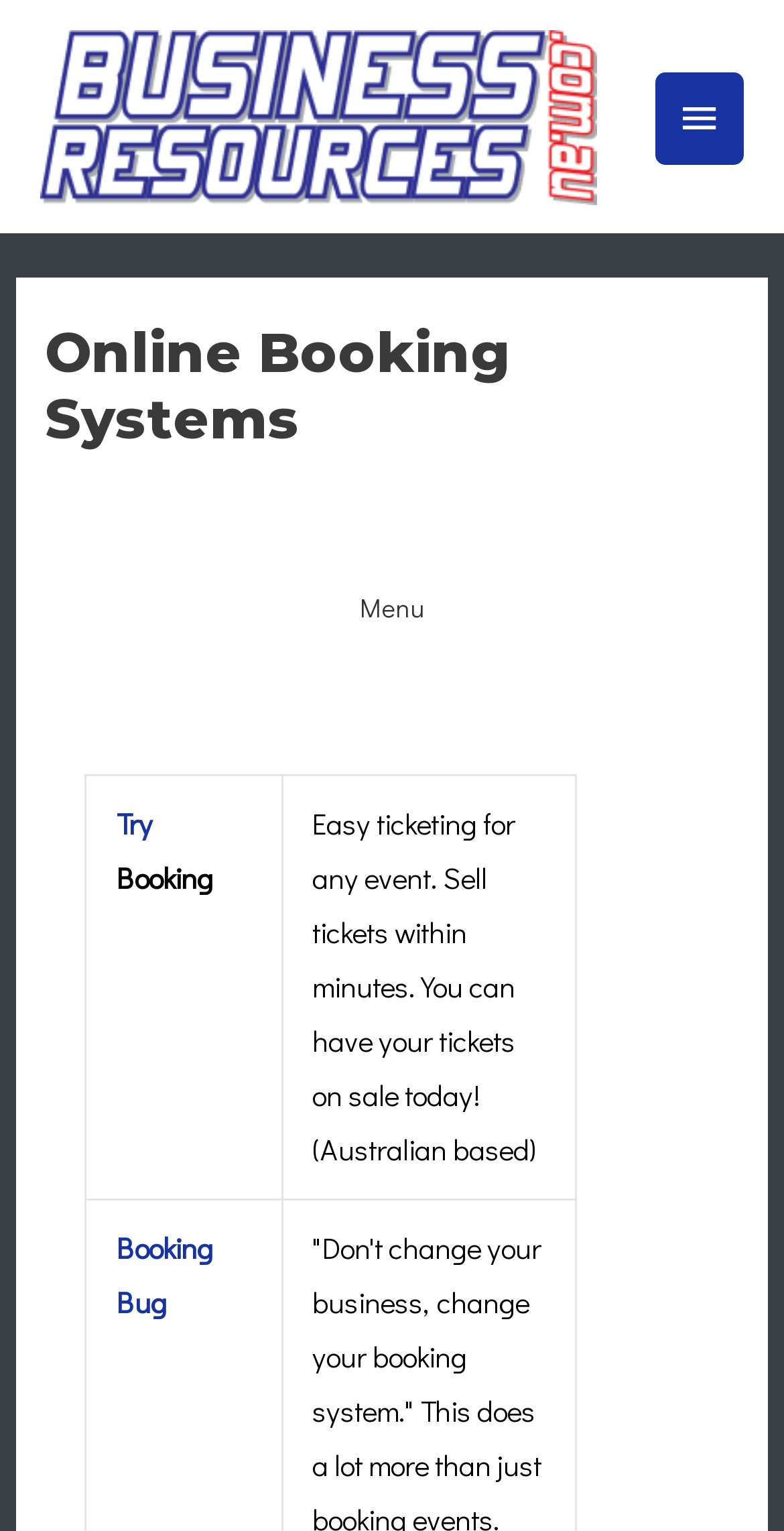Provide the bounding box coordinates of the UI element this sentence describes: "Booking Bug".

[0.149, 0.802, 0.272, 0.863]